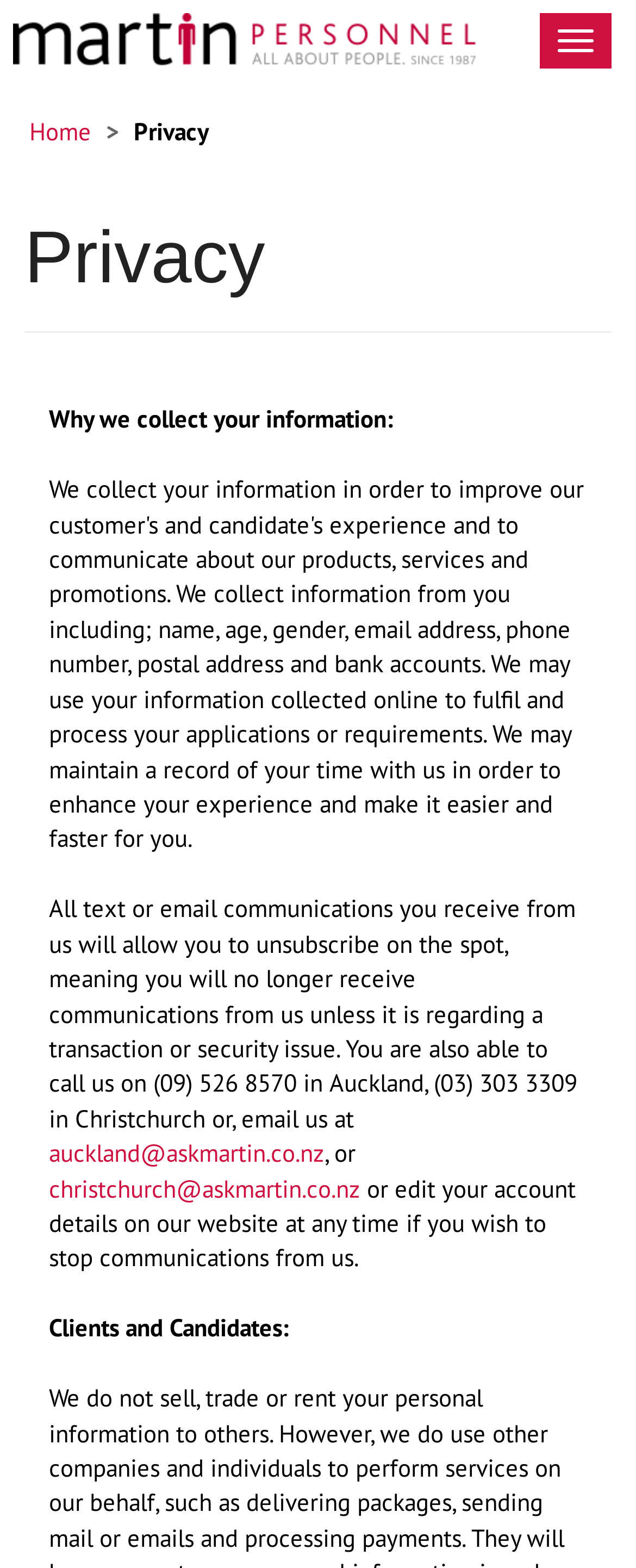What can users do on the website to stop communications?
Please craft a detailed and exhaustive response to the question.

According to the text, users can edit their account details on the website at any time if they wish to stop communications from the website. This is stated in the sentence, 'or edit your account details on our website at any time if you wish to stop communications from us'.